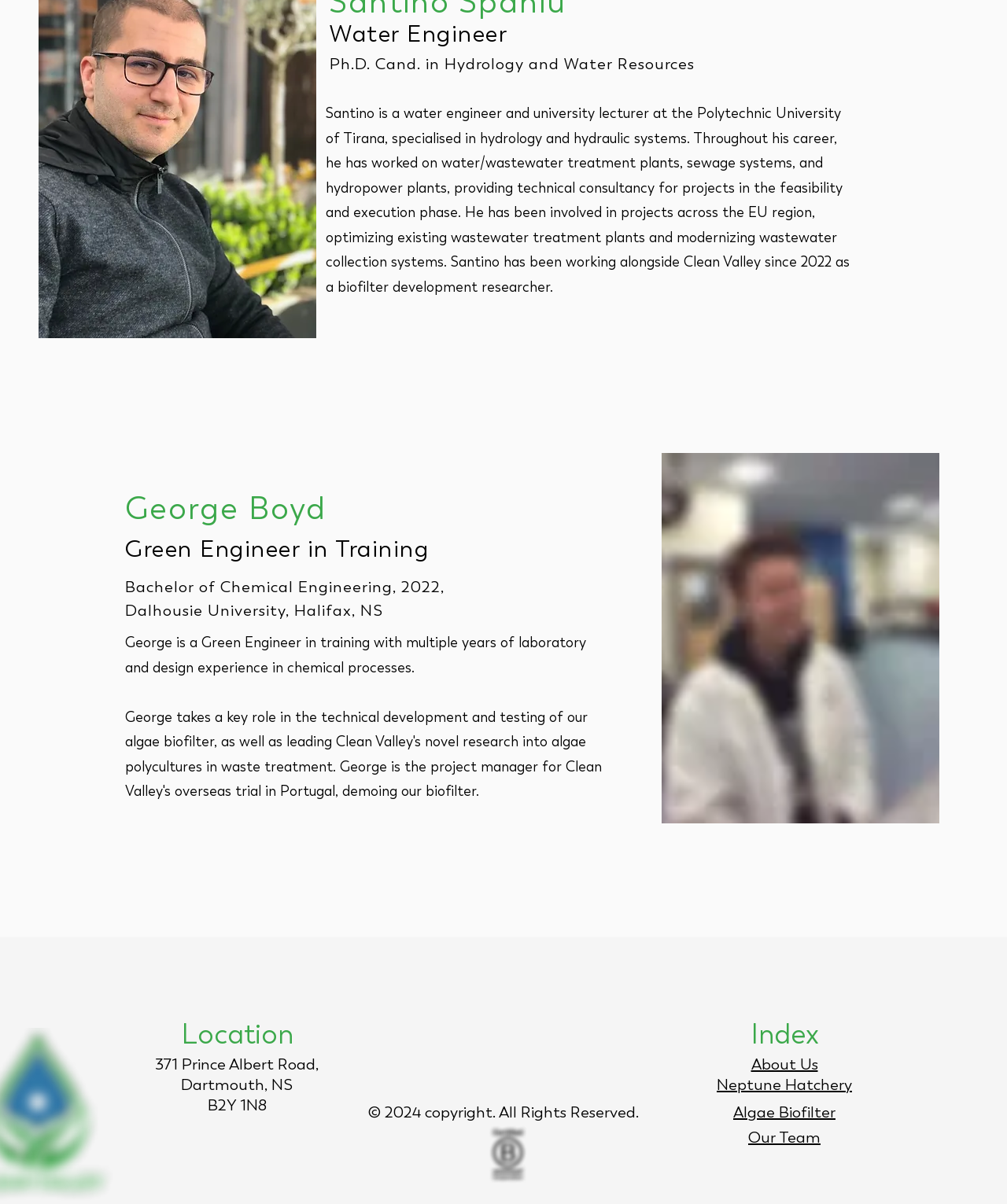Please find the bounding box coordinates of the section that needs to be clicked to achieve this instruction: "Check location".

[0.179, 0.844, 0.291, 0.874]